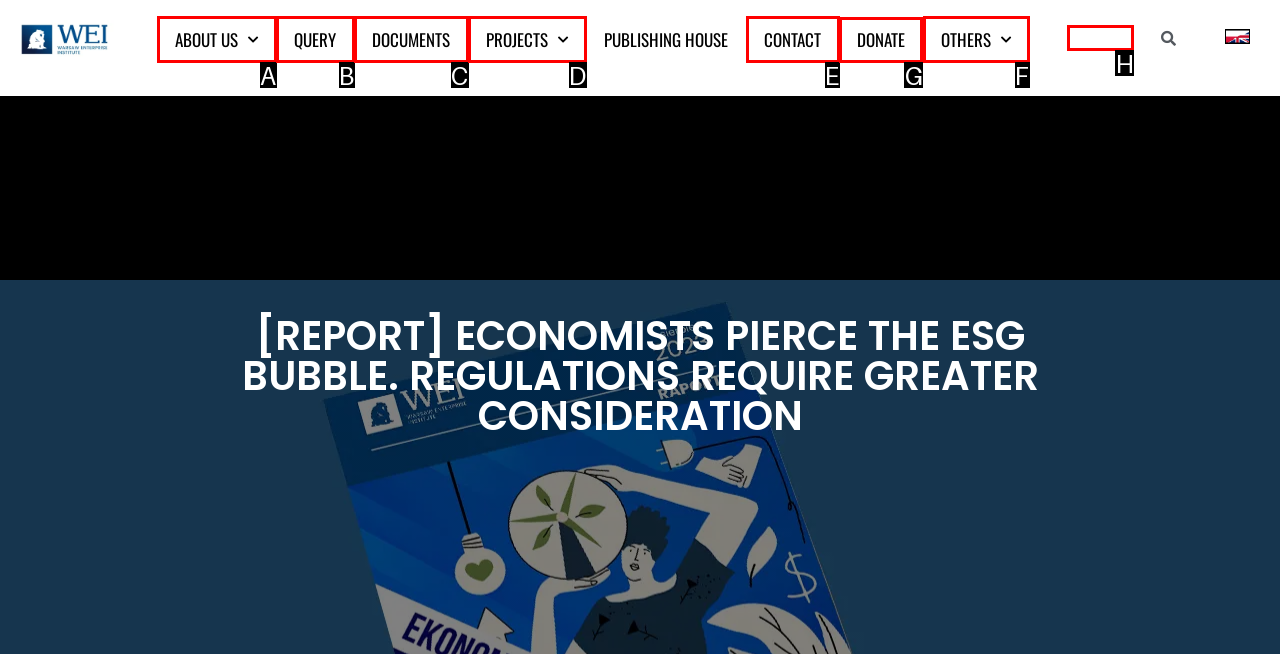Determine the HTML element to be clicked to complete the task: donate. Answer by giving the letter of the selected option.

G